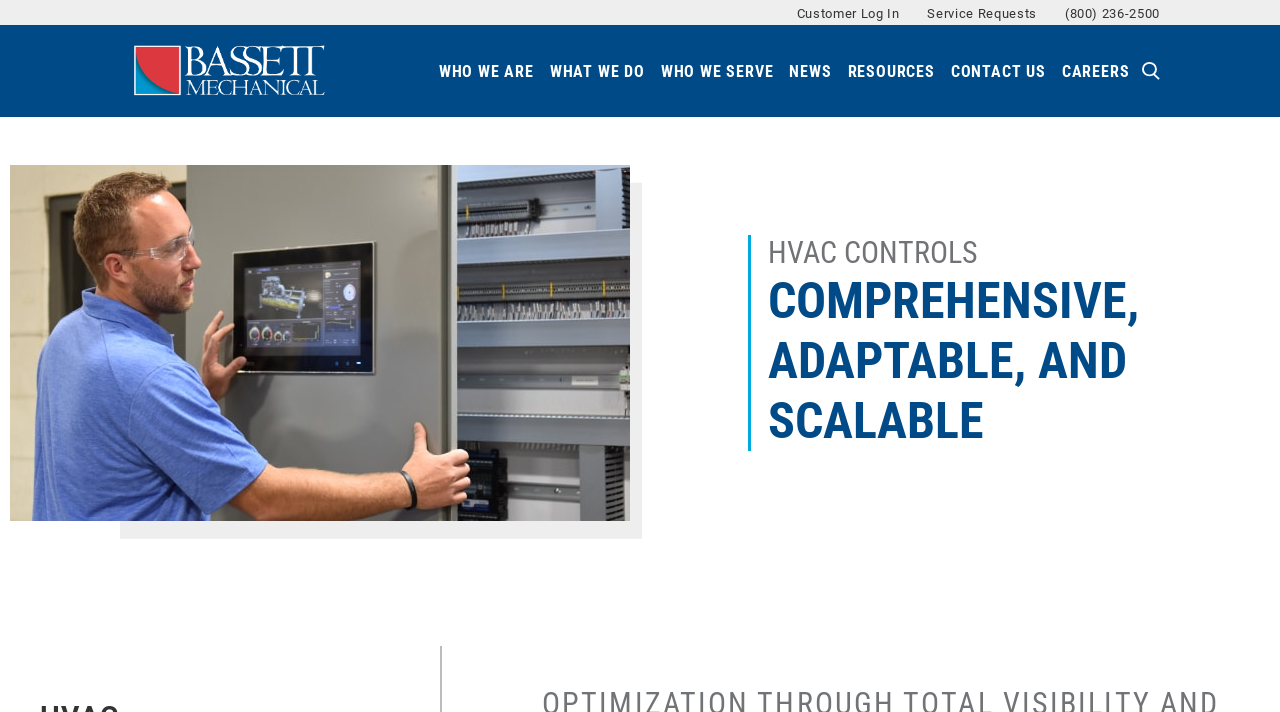What is the main topic of the webpage?
From the image, respond with a single word or phrase.

HVAC Controls